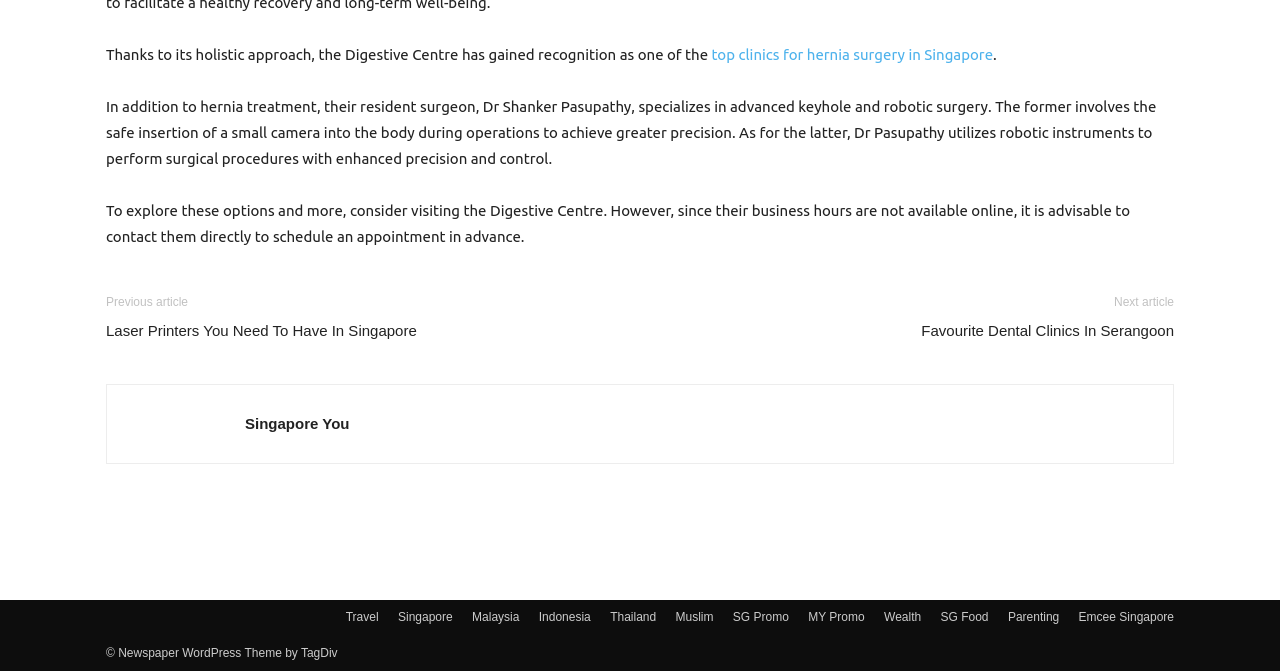Locate the bounding box coordinates of the area that needs to be clicked to fulfill the following instruction: "Click on the link to learn more about hernia surgery in Singapore". The coordinates should be in the format of four float numbers between 0 and 1, namely [left, top, right, bottom].

[0.556, 0.068, 0.776, 0.094]